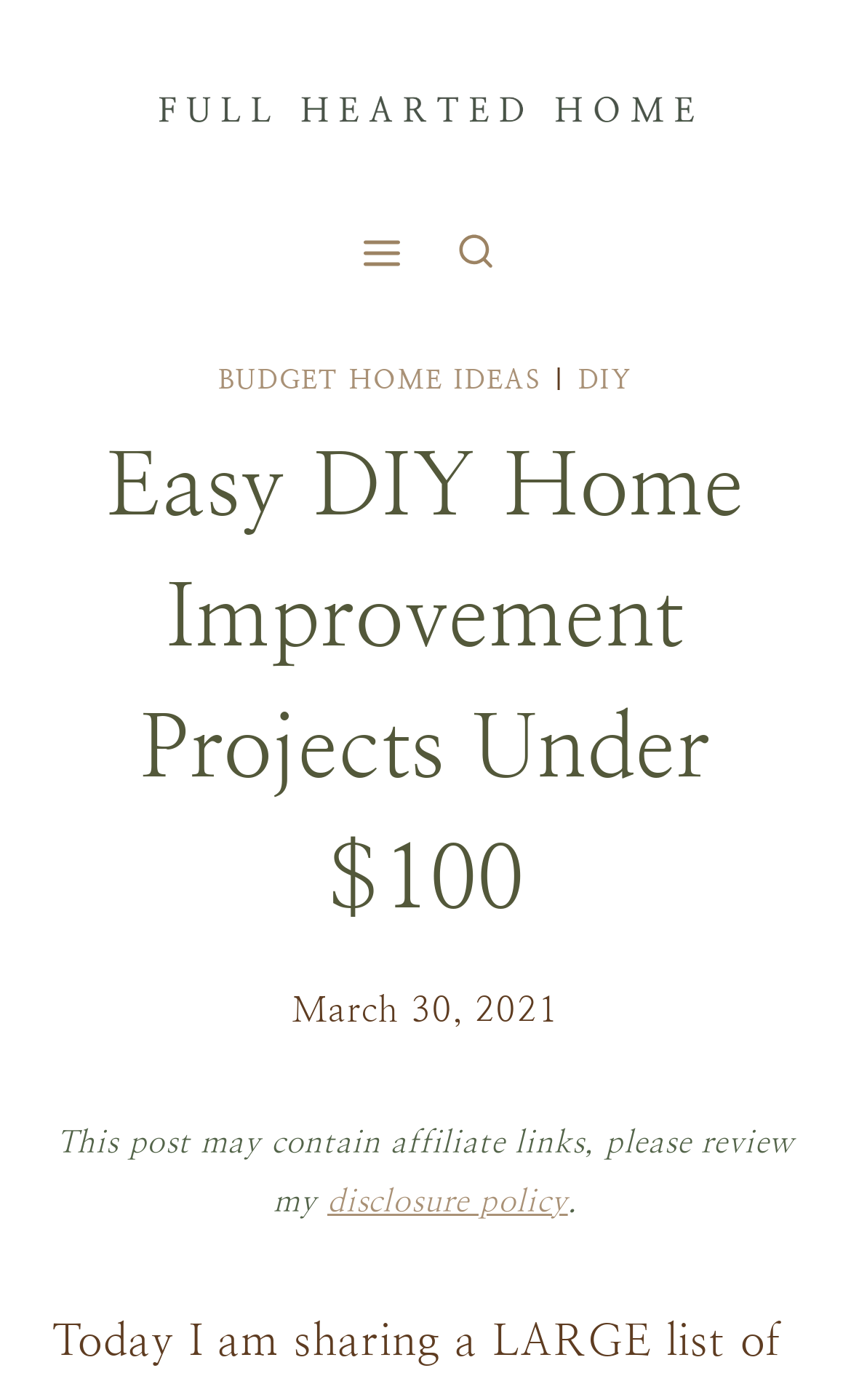Using details from the image, please answer the following question comprehensively:
How many main categories are in the menu?

I counted the number of links in the menu section, which are 'BUDGET HOME IDEAS', '|', and 'DIY', and determined that there are 3 main categories.